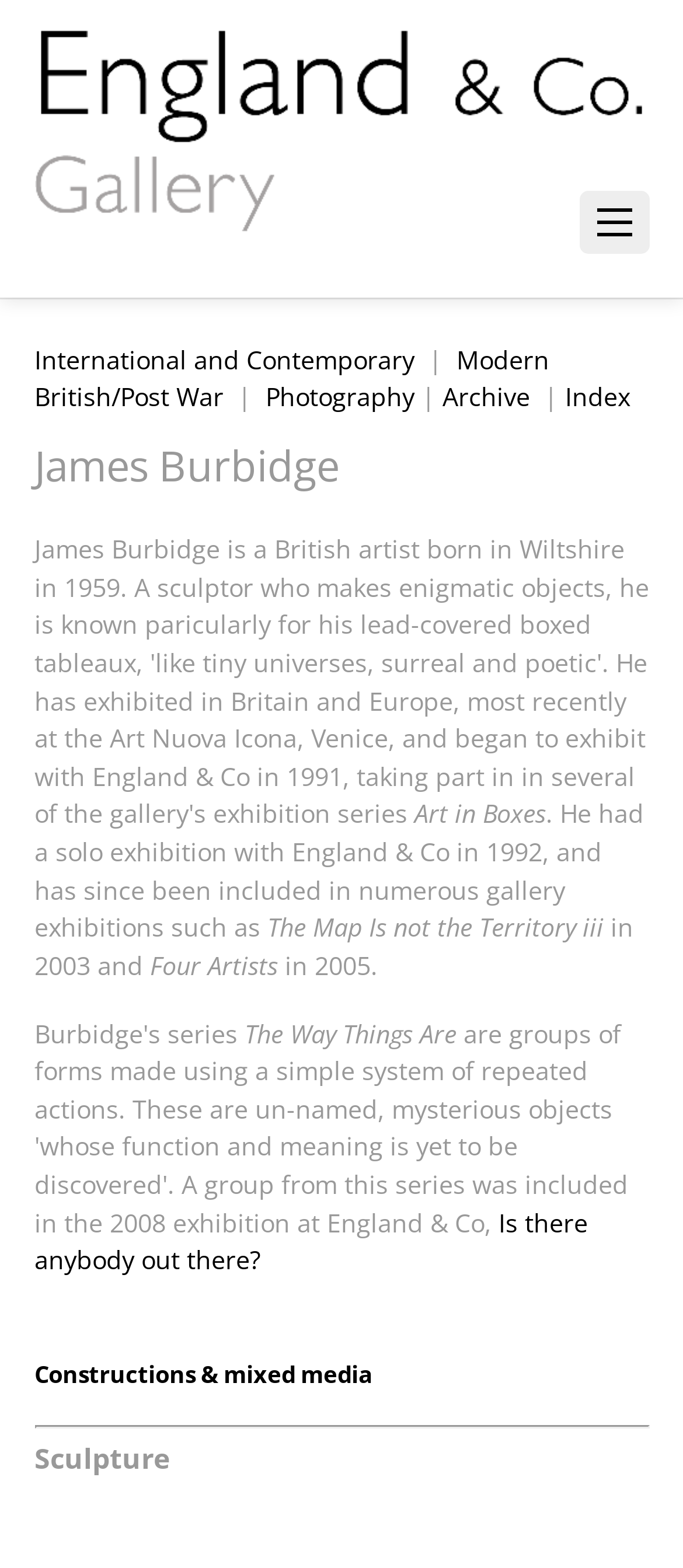How many solo exhibitions has the artist had?
Please look at the screenshot and answer using one word or phrase.

1